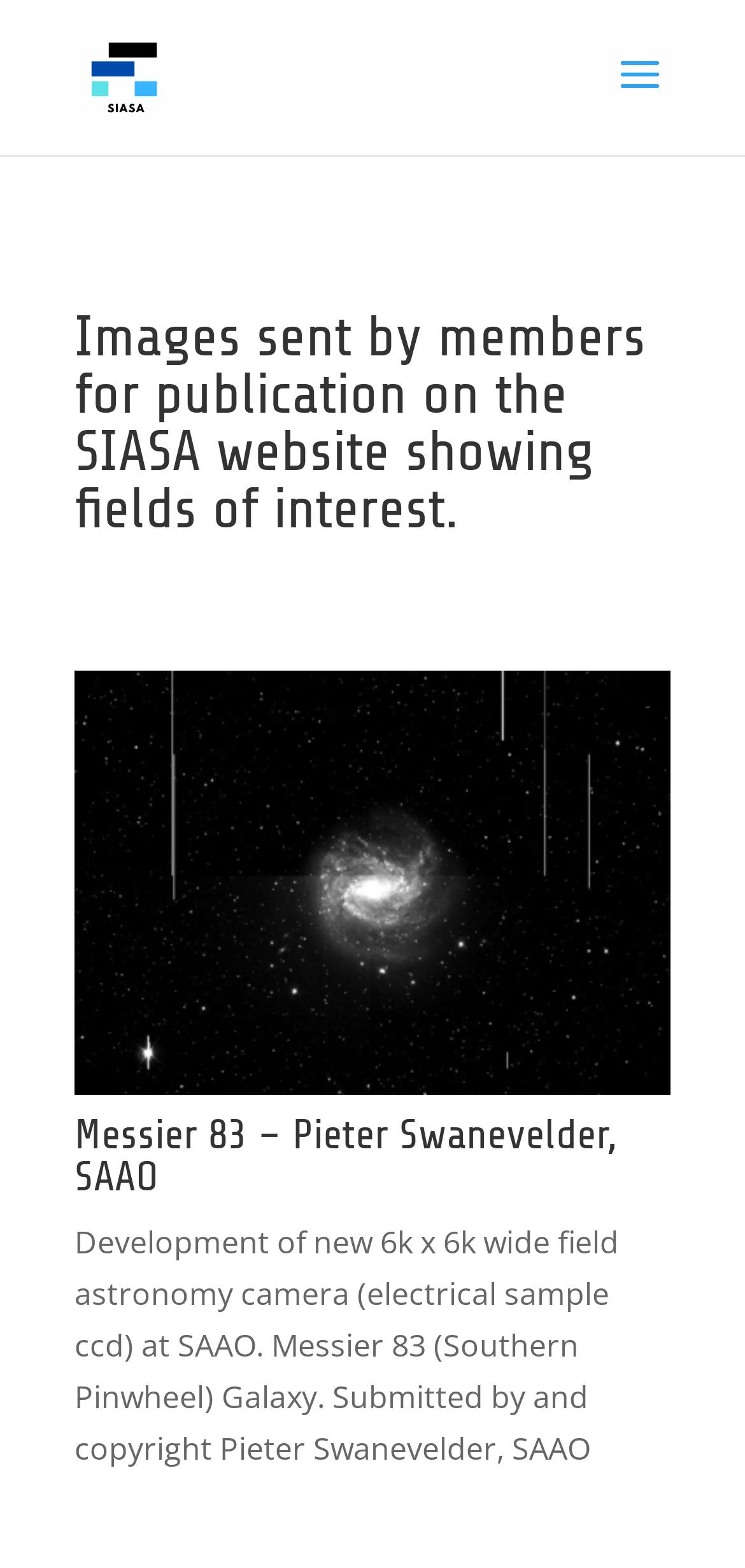Please answer the following query using a single word or phrase: 
What is the organization associated with the image submissions?

SAAO